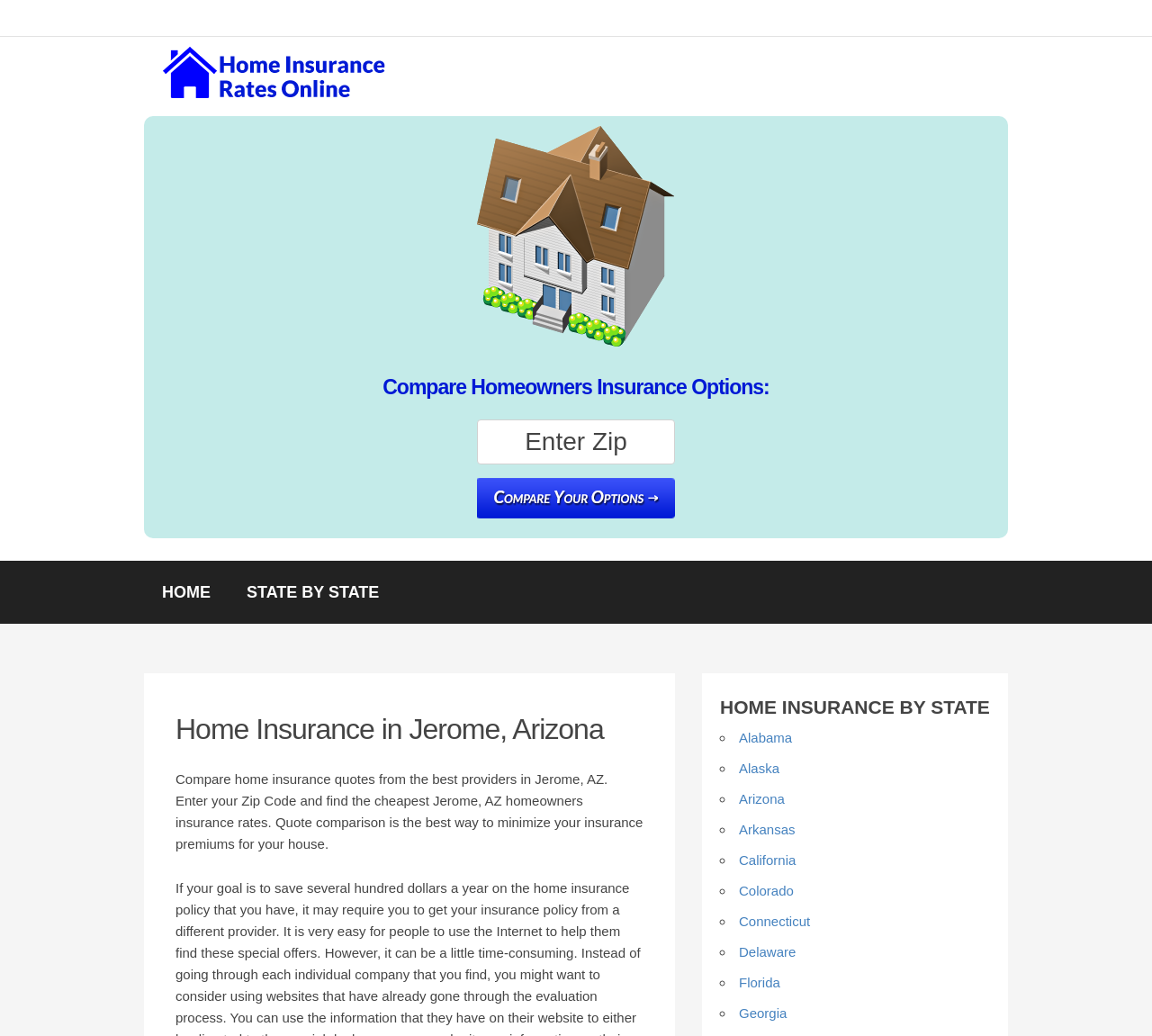Return the bounding box coordinates of the UI element that corresponds to this description: "Colorado". The coordinates must be given as four float numbers in the range of 0 and 1, [left, top, right, bottom].

[0.641, 0.852, 0.689, 0.867]